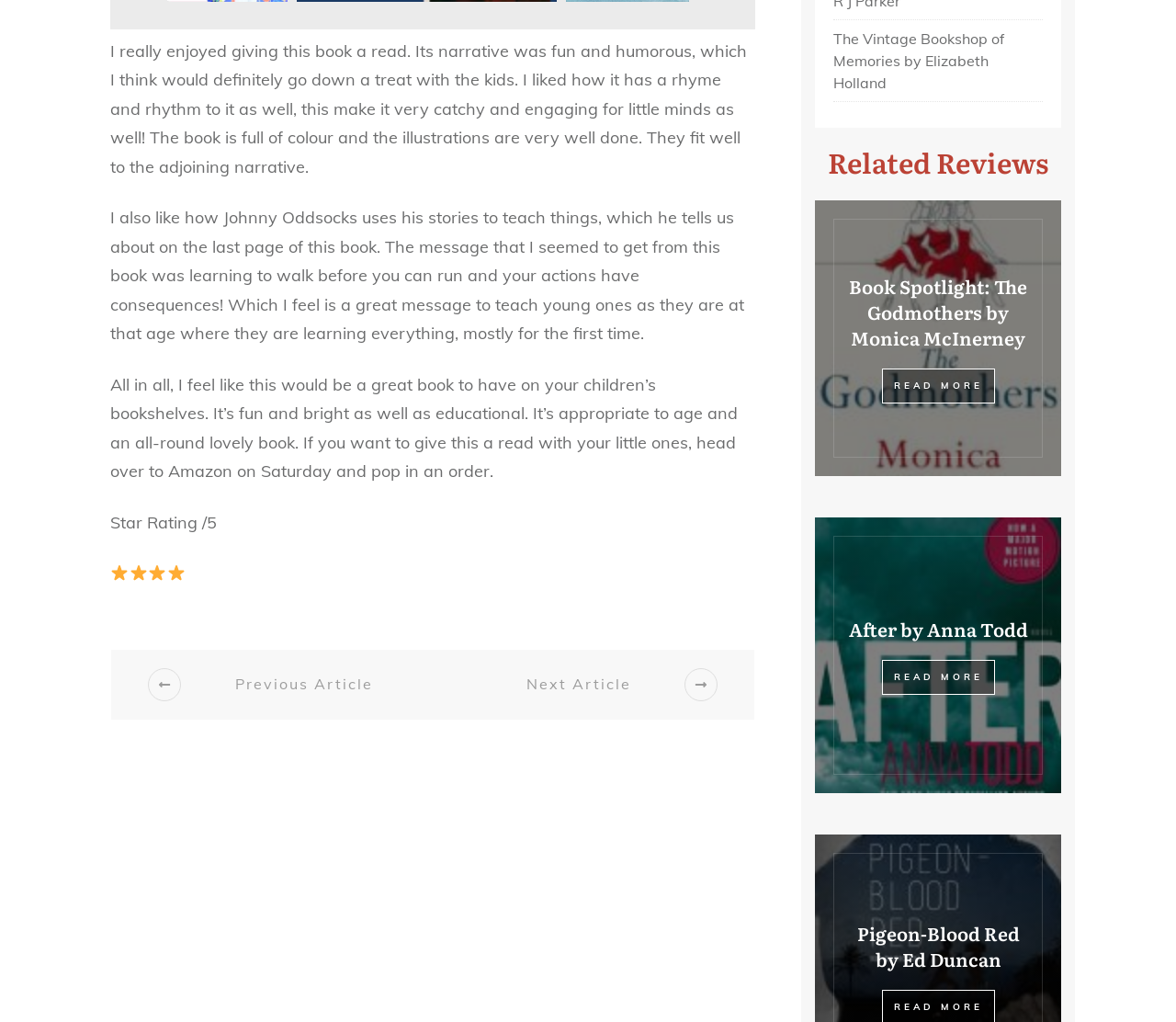What is the theme of the book review?
Please respond to the question with a detailed and informative answer.

I analyzed the text content of the webpage and found that the review is about a children's book, mentioning its narrative, illustrations, and message, indicating that the theme of the book review is a children's book.